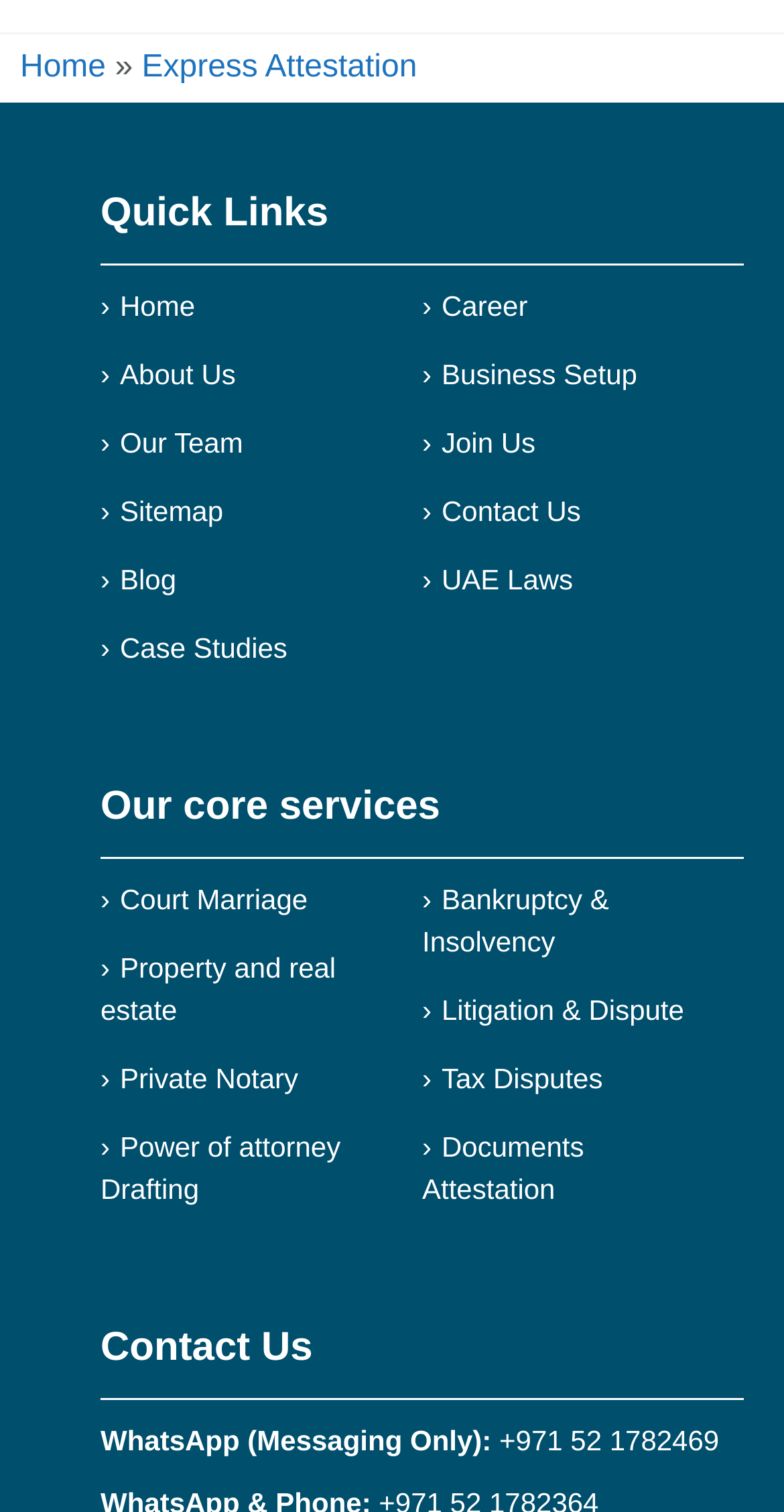Using the element description provided, determine the bounding box coordinates in the format (top-left x, top-left y, bottom-right x, bottom-right y). Ensure that all values are floating point numbers between 0 and 1. Element description: Sitemap

[0.153, 0.327, 0.285, 0.348]